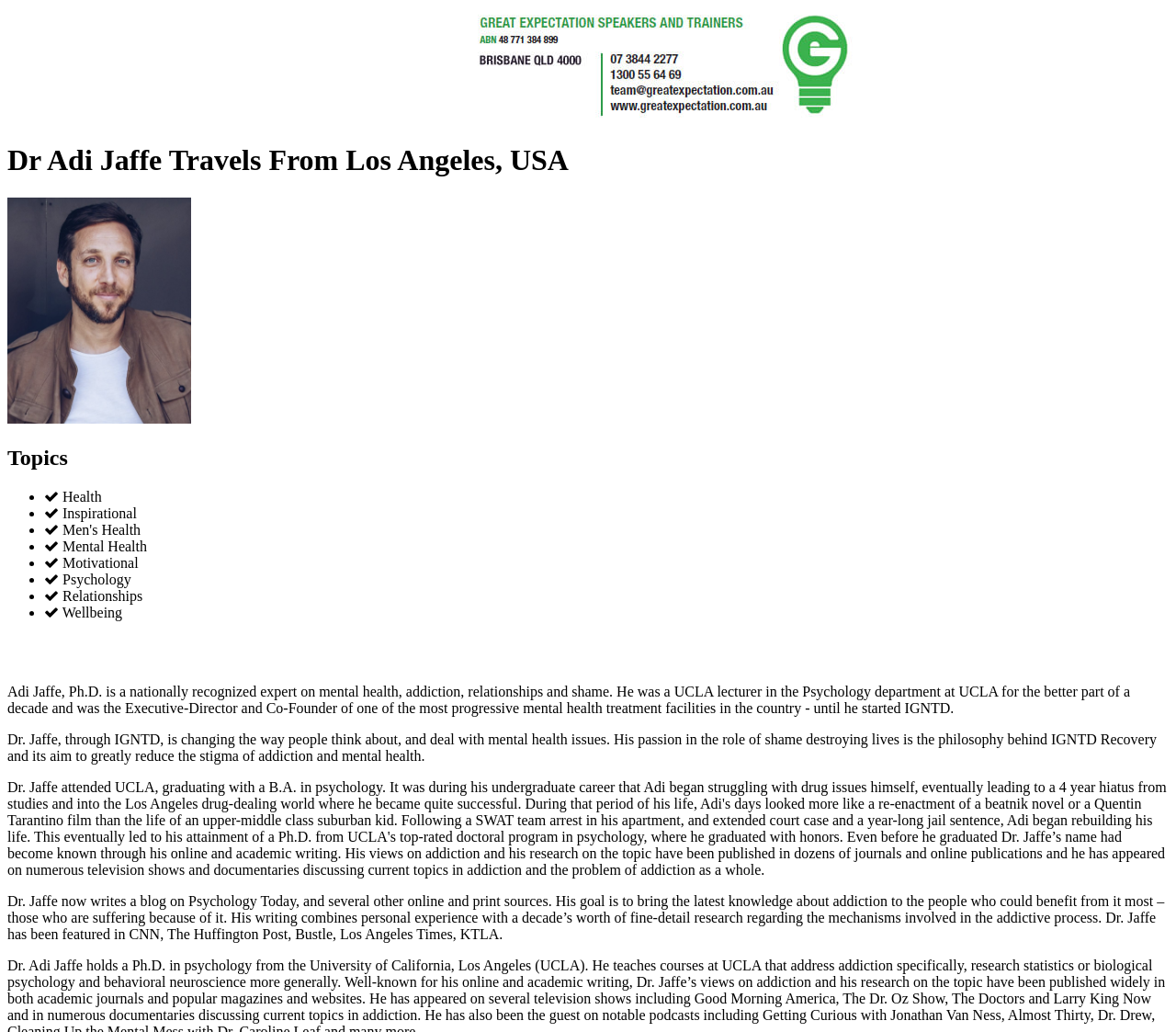What is the name of the organization founded by Dr. Adi Jaffe?
Refer to the image and provide a one-word or short phrase answer.

IGNTD